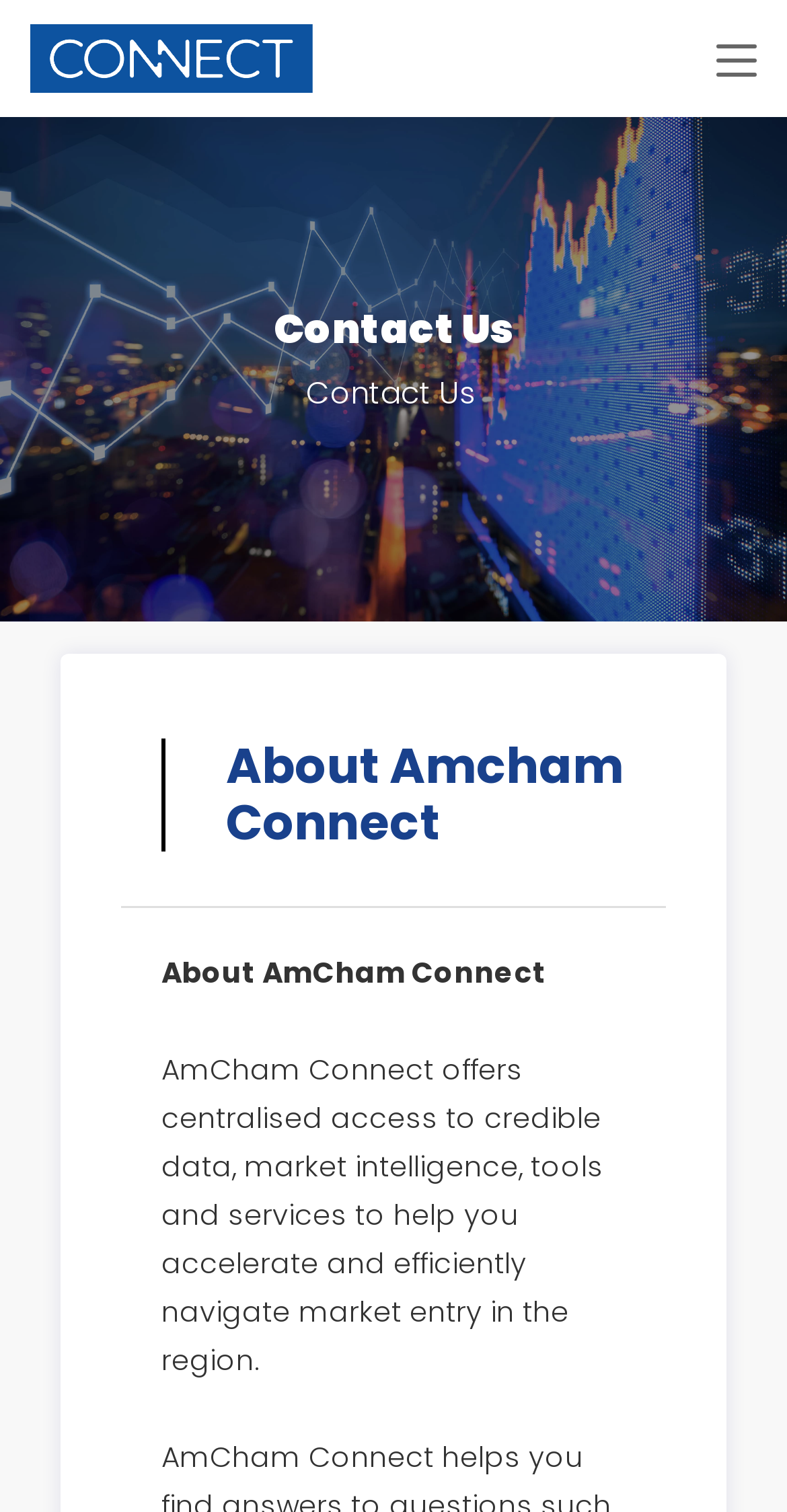From the image, can you give a detailed response to the question below:
What type of data does AmCham Connect offer?

According to the webpage content, AmCham Connect offers centralised access to credible data, market intelligence, tools and services to help users accelerate and efficiently navigate market entry in the region.